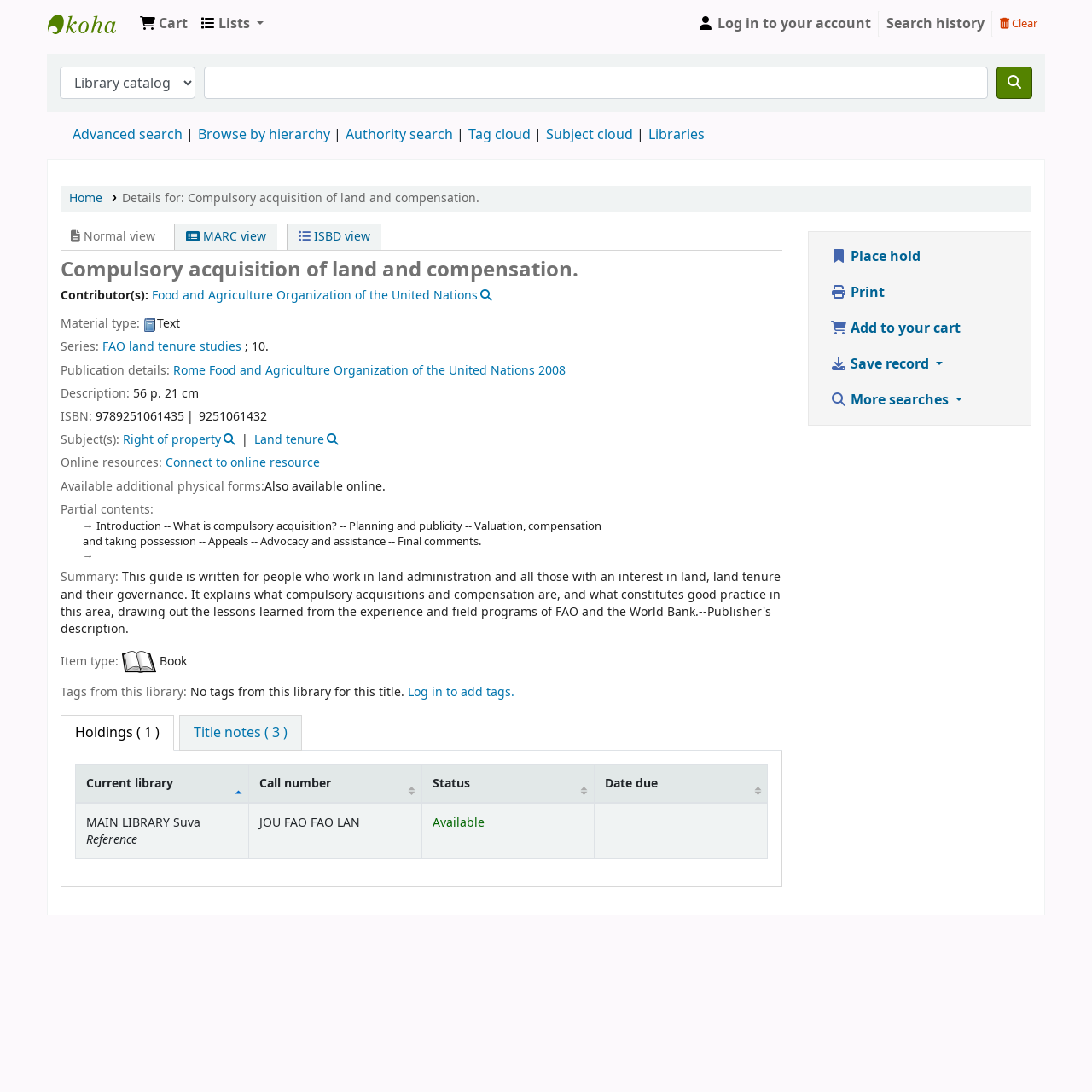Locate the coordinates of the bounding box for the clickable region that fulfills this instruction: "Add this book to your cart".

[0.747, 0.285, 0.88, 0.317]